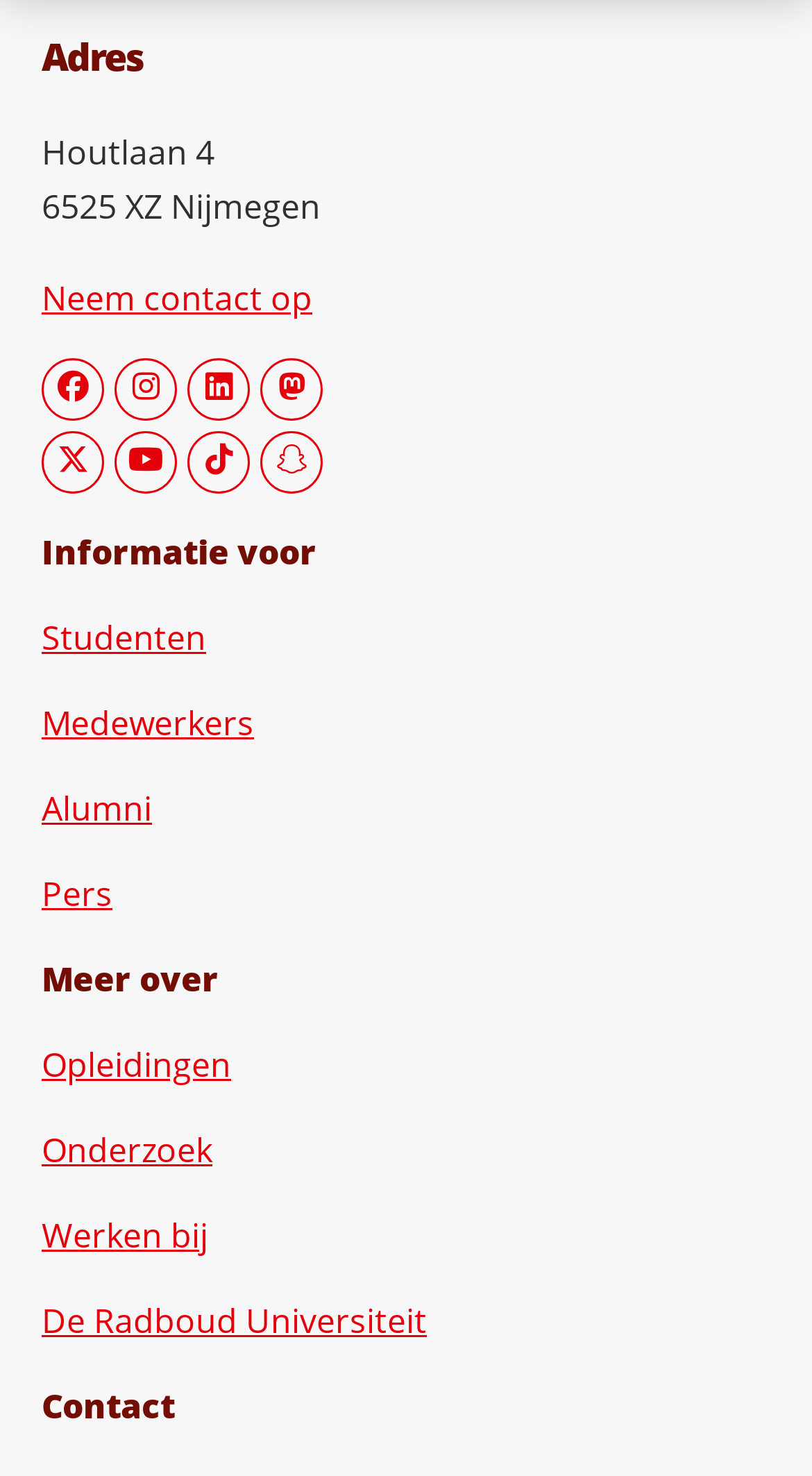Look at the image and answer the question in detail:
How many sections are there in the footer?

I counted the number of sections in the footer by looking at the two headings with the text 'Footer menu' and 'Adres'.